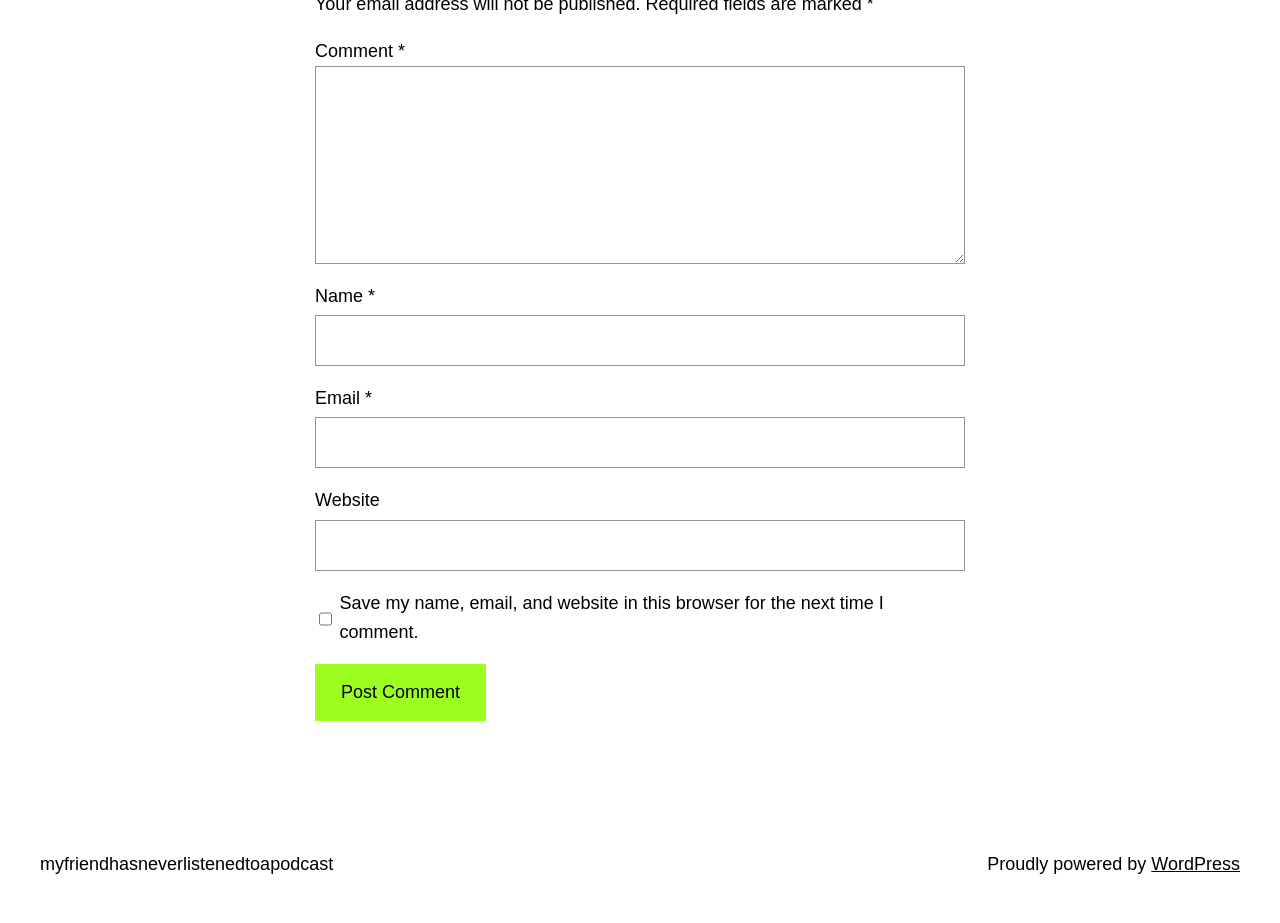Can you find the bounding box coordinates for the element to click on to achieve the instruction: "Input your email"?

[0.246, 0.452, 0.754, 0.508]